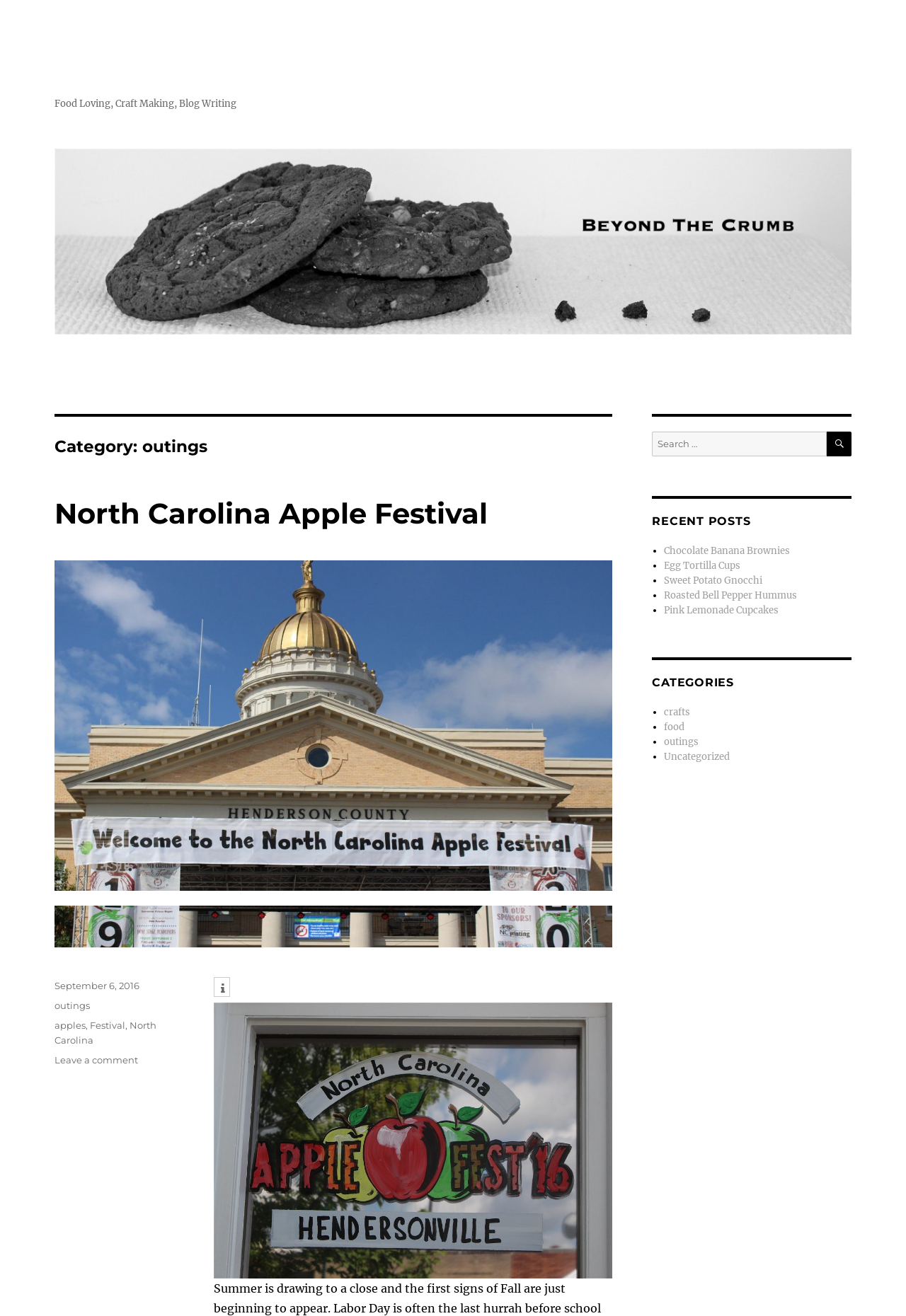What is the purpose of the search box?
Using the image provided, answer with just one word or phrase.

to search for posts